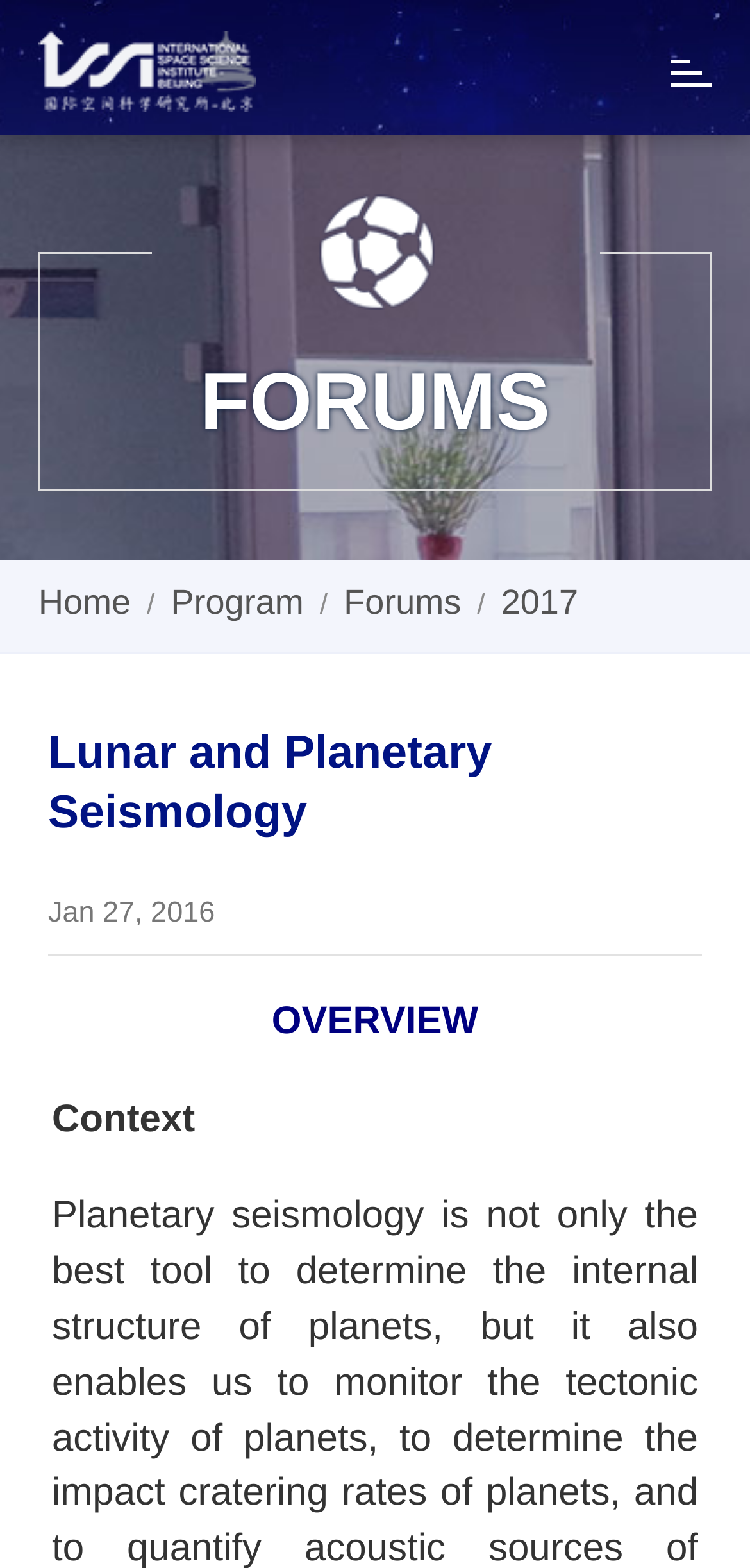Locate the bounding box coordinates for the element described below: "Home". The coordinates must be four float values between 0 and 1, formatted as [left, top, right, bottom].

[0.051, 0.372, 0.174, 0.396]